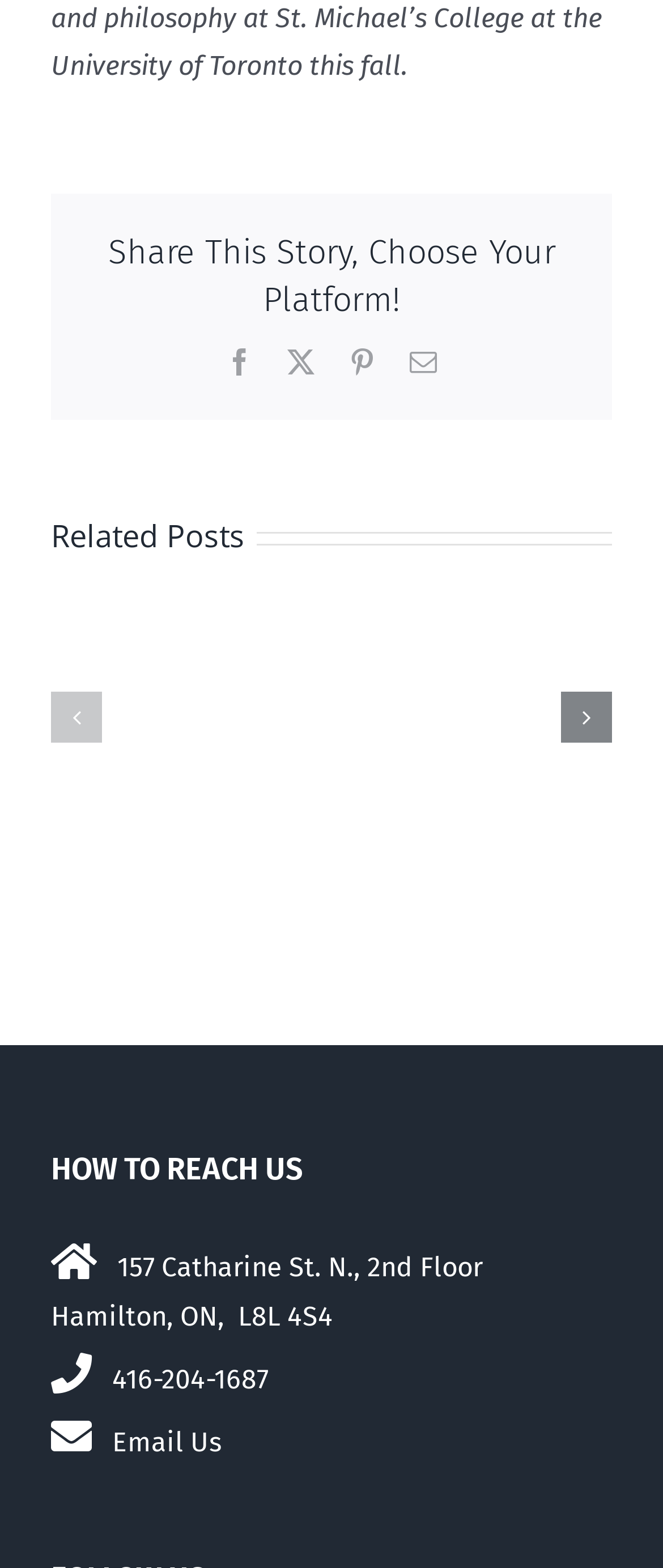What is the phone number to contact?
Using the image as a reference, give a one-word or short phrase answer.

416-204-1687